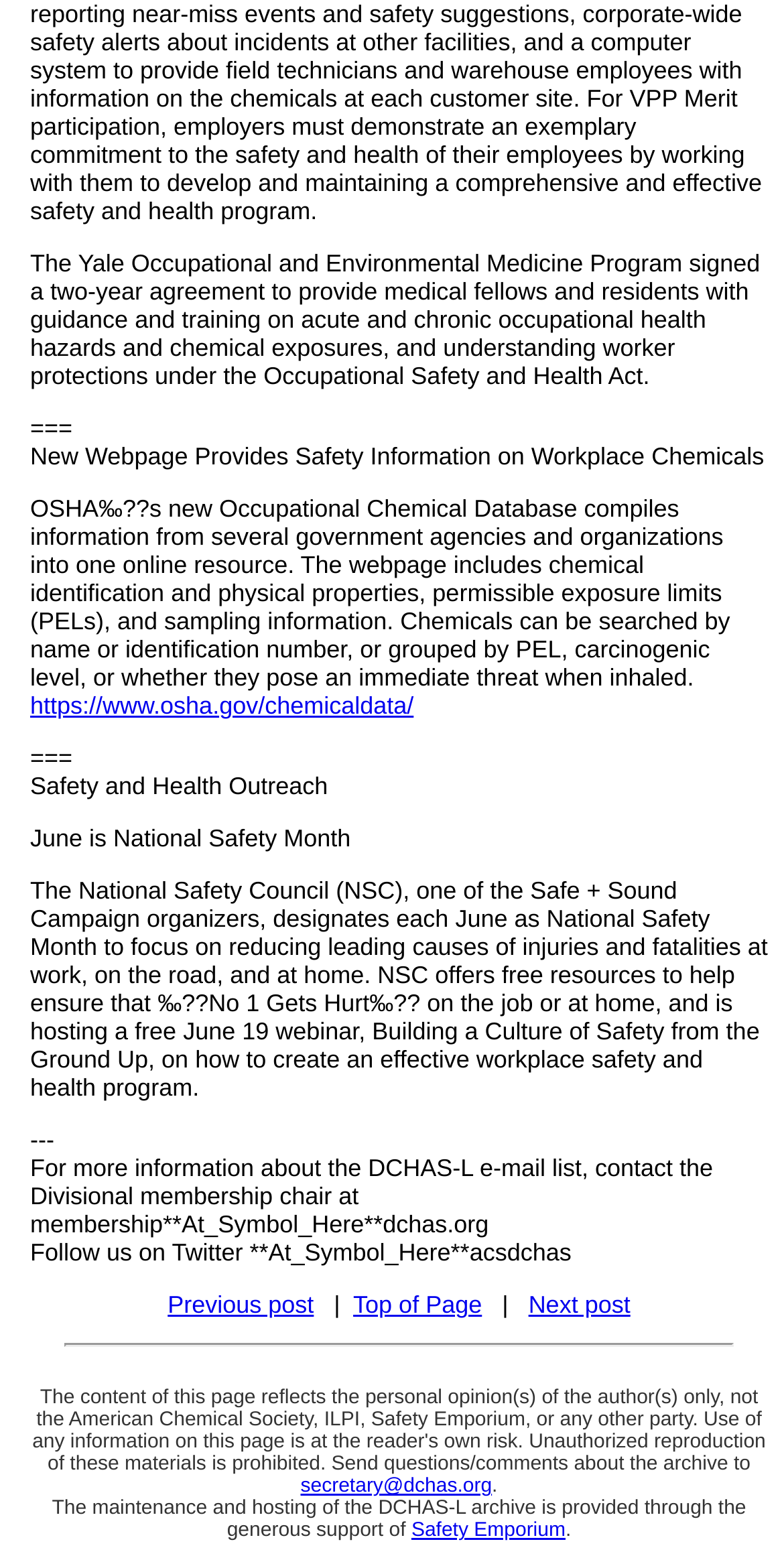What is the topic of the webpage?
Give a thorough and detailed response to the question.

Based on the content of the webpage, it appears to be discussing occupational safety and health, specifically the Yale Occupational and Environmental Medicine Program and OSHA's new Occupational Chemical Database.